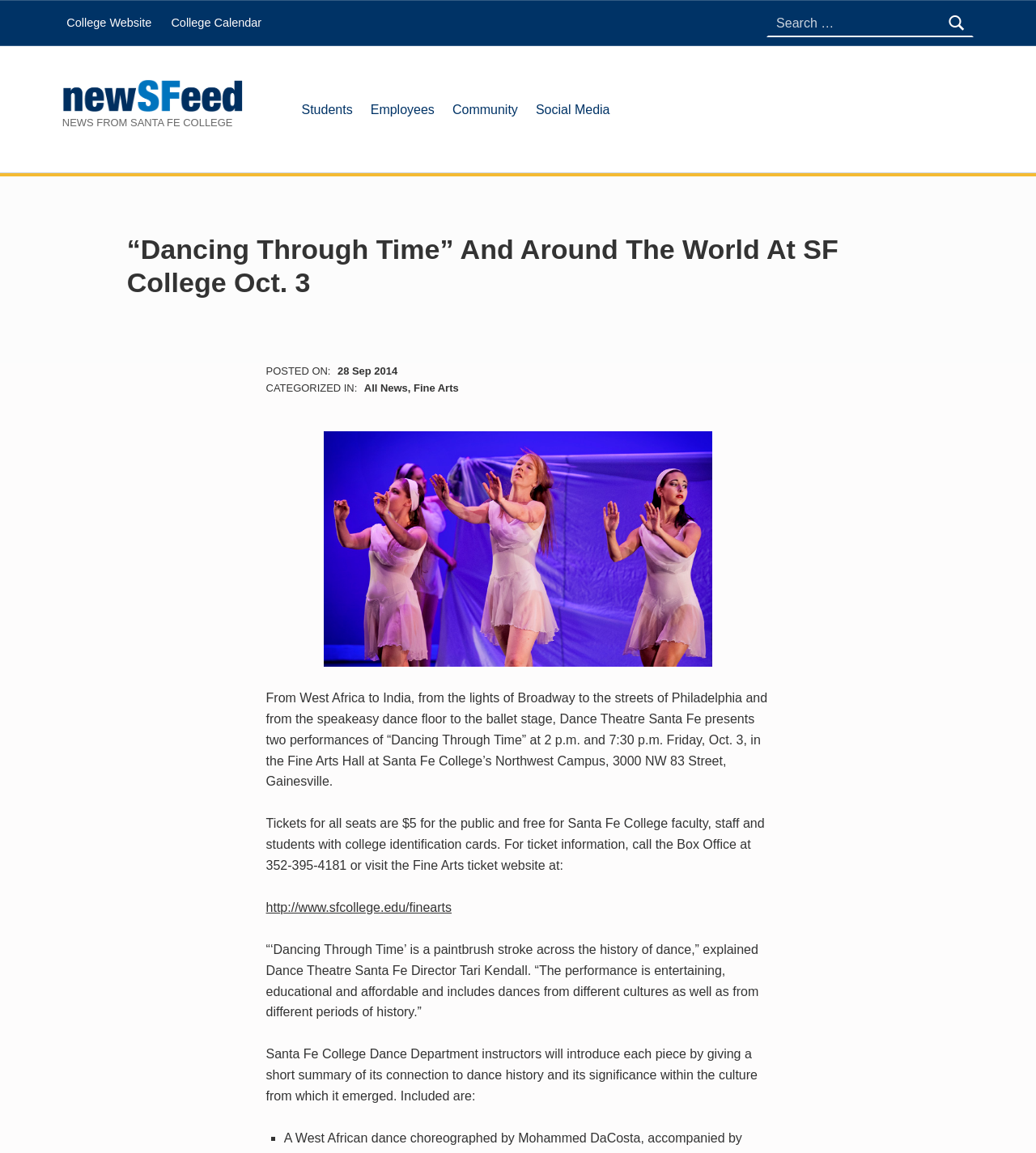Produce an extensive caption that describes everything on the webpage.

The webpage is about an event called "Dancing Through Time" and Around the World at SF College on October 3. At the top, there is a heading with the event title, followed by a static text "NEWS FROM SANTA FE COLLEGE". 

On the top left, there is a navigation menu with five links: "Students", "Employees", "Community", "Social Media", and "Primary Menu". Below the navigation menu, there is a complementary section with two links: "College Website" and "College Calendar". 

On the top right, there is a search bar with a search box and a search button. 

The main content of the webpage is divided into two sections. The first section has a heading "Introduction" and the second section has a heading with the event title again. 

In the second section, there is a header and a footer. The footer contains information about the post, including the date "28 Sep 2014" and categories "All News" and "Fine Arts". 

Below the footer, there is an image and a link. The main text of the event description starts below the image, explaining the details of the event, including the time, location, and ticket information. The text also includes a quote from the Dance Theatre Santa Fe Director, Tari Kendall, and a list of dances that will be performed, marked with a bullet point "■".